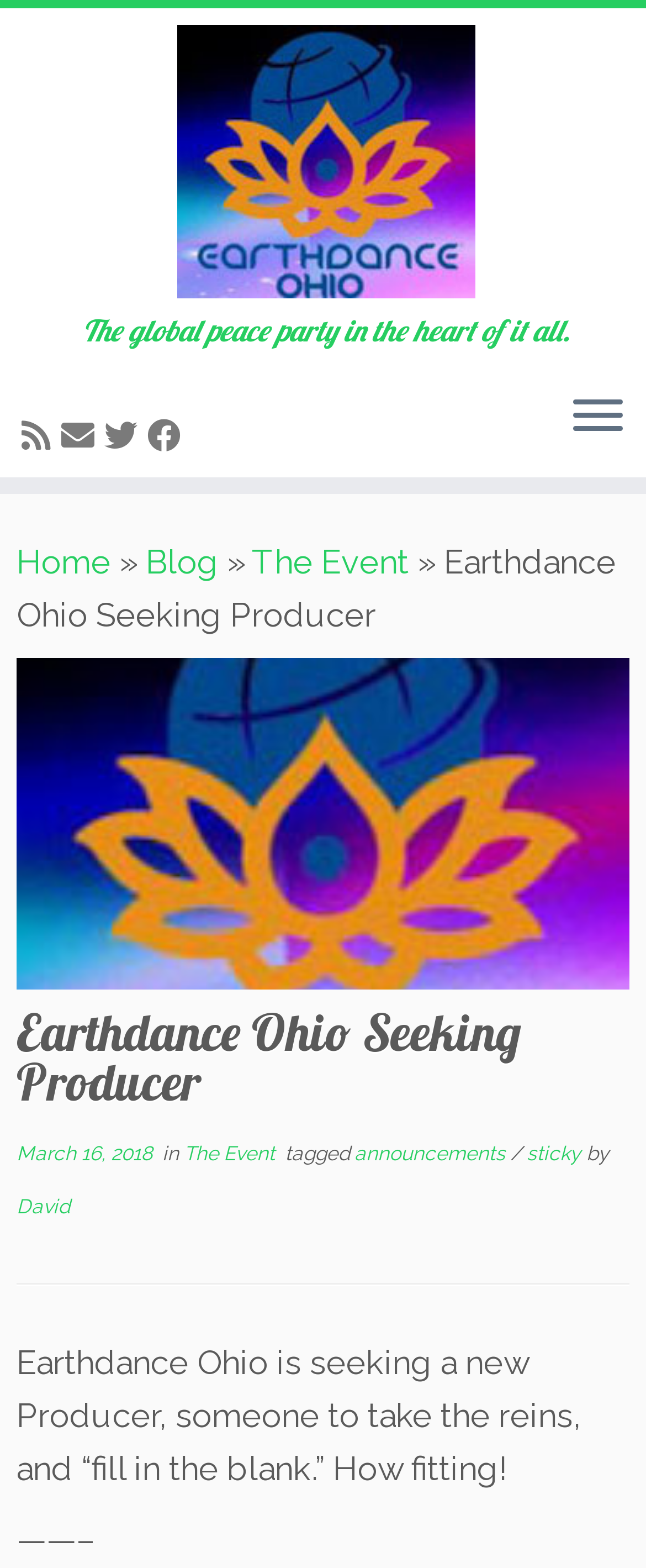Determine the bounding box coordinates of the element that should be clicked to execute the following command: "Read the blog post".

[0.026, 0.42, 0.974, 0.631]